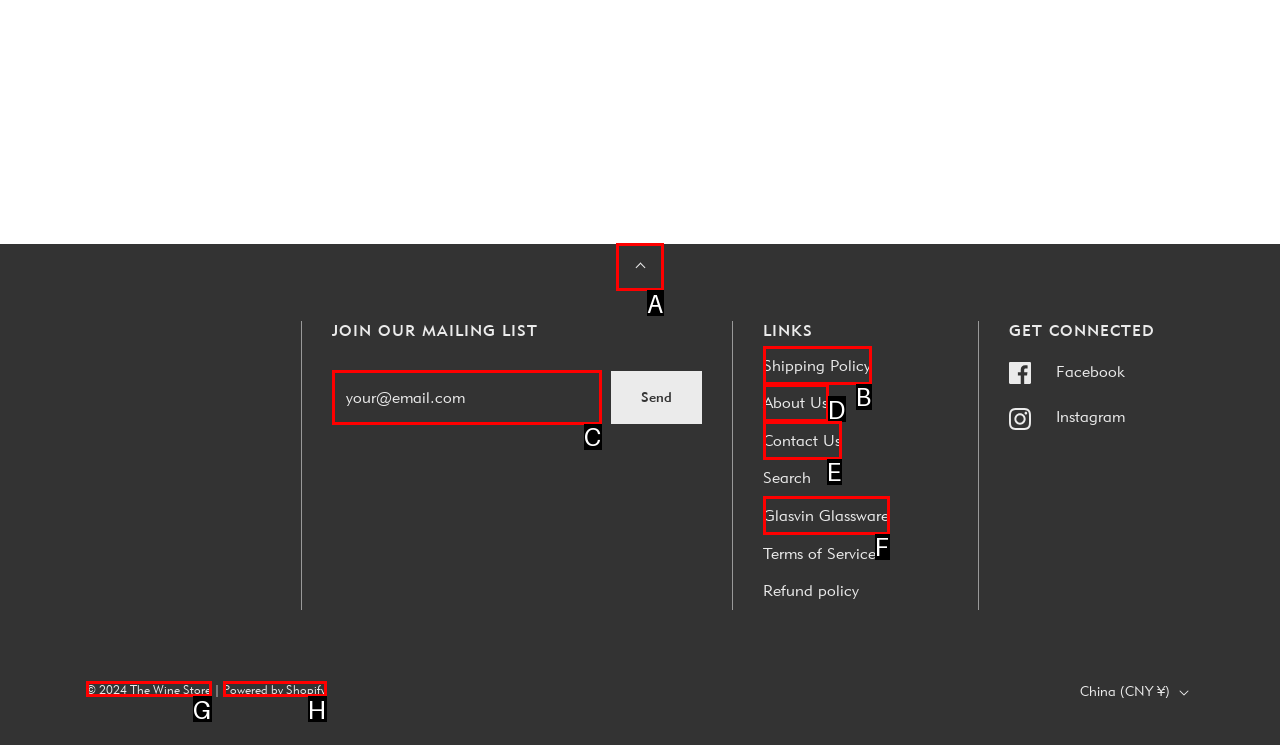Select the correct HTML element to complete the following task: Click to go back to top
Provide the letter of the choice directly from the given options.

A